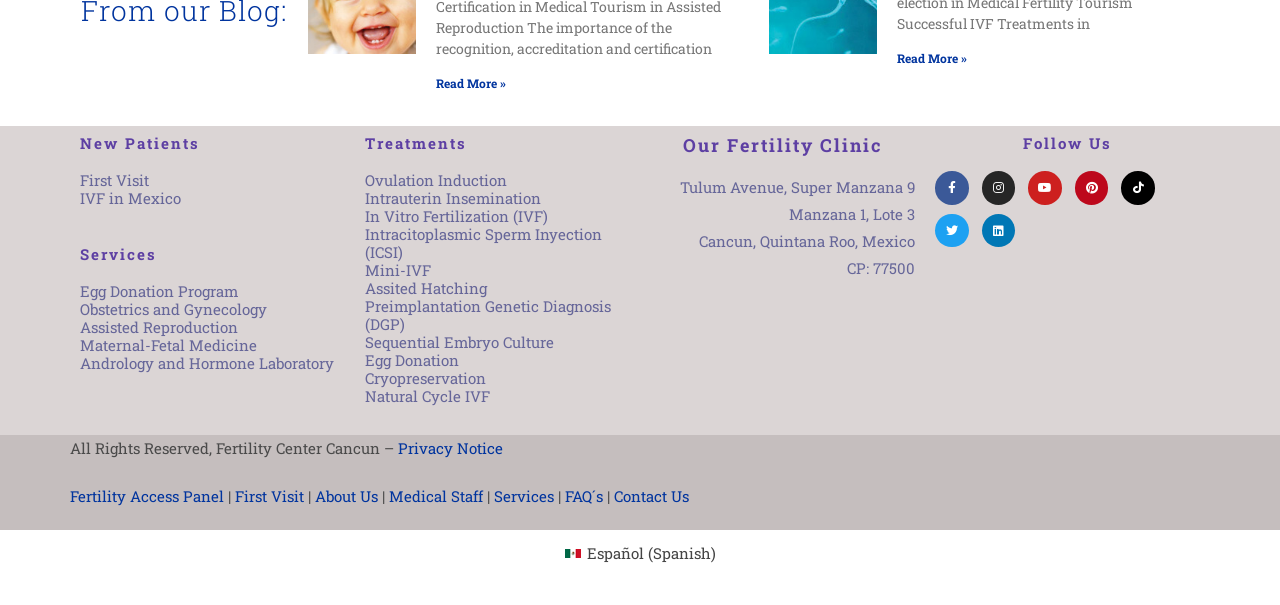What is the name of the fertility clinic?
Using the visual information, reply with a single word or short phrase.

Fertility Center Cancun